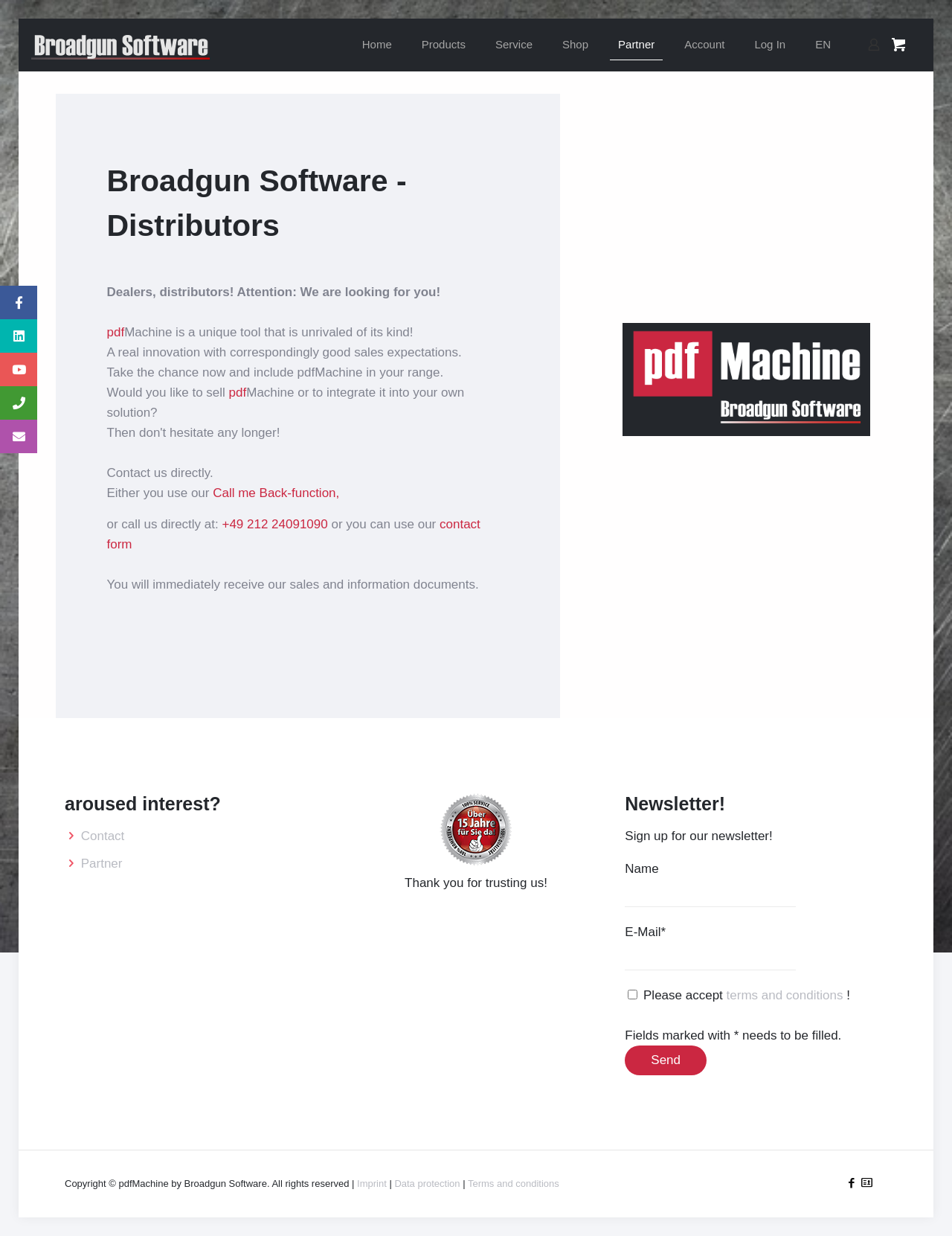Find the bounding box coordinates of the element you need to click on to perform this action: 'Click on the 'Contact' link'. The coordinates should be represented by four float values between 0 and 1, in the format [left, top, right, bottom].

[0.085, 0.671, 0.131, 0.682]